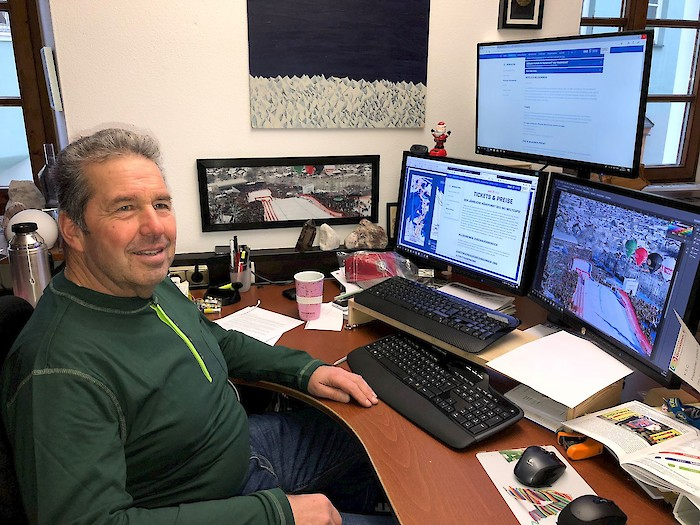Illustrate the image with a detailed and descriptive caption.

The image features a middle-aged man seated at a cluttered desk, smiling warmly while engaged in his work. He is dressed in a green long-sleeved shirt, indicating a casual yet professional demeanor. Surrounding him are multiple computer monitors displaying race-related information and visuals, hinting at his role in managing or overseeing a skiing event. The desk is strewn with papers, a cup, and personal belongings, showcasing a busy work environment.

On one wall behind him hangs a colorful piece of art, while on another wall, a framed photograph captures a skiing scene, further emphasizing his connection to the sport. This setup highlights his involvement in timekeeping for races, particularly as indicated by his identification in the context of the Kitzbühel Ski Club. The setting reflects both professionalism and a personal touch, embodying the essence of a dedicated individual in the sports timing field, likely part of the timekeeping team led by Hans and Manuel Gosch during an important skiing event.